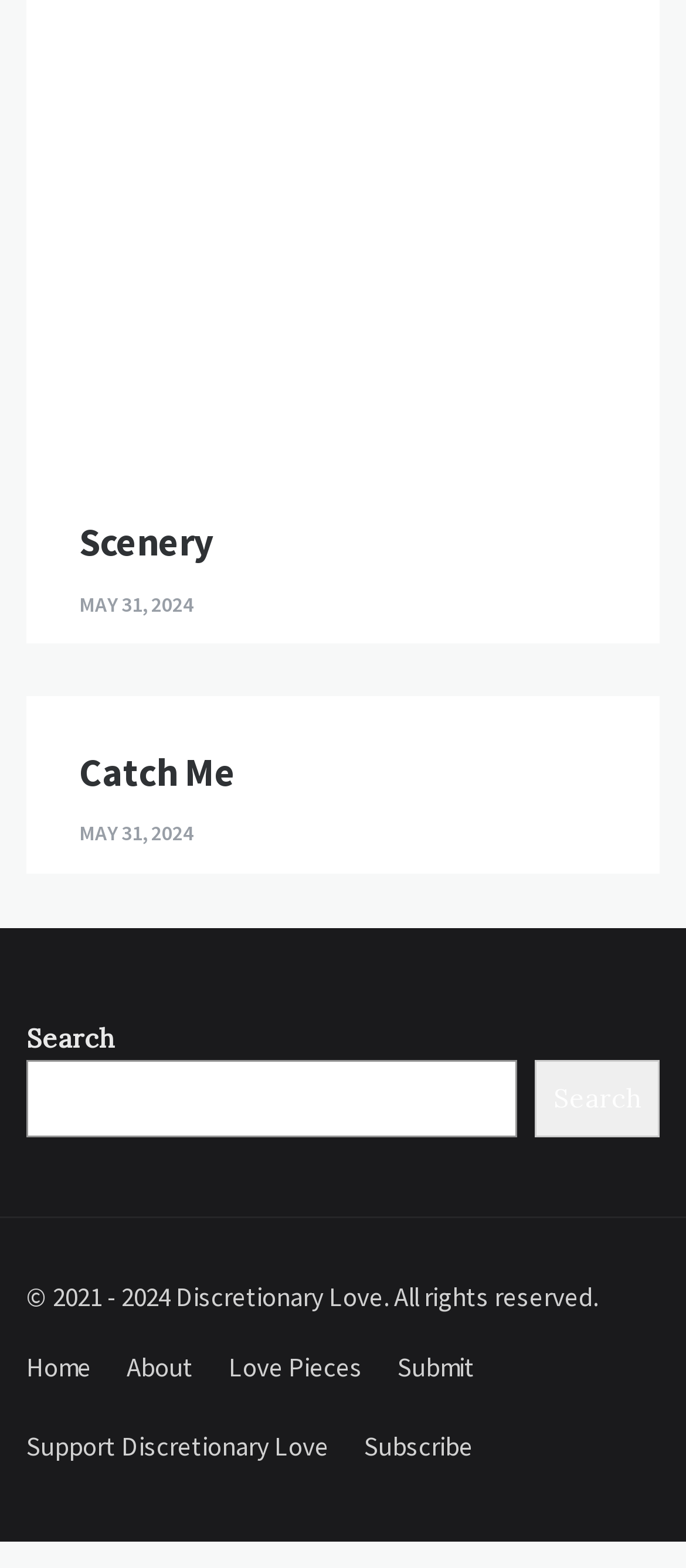Please predict the bounding box coordinates of the element's region where a click is necessary to complete the following instruction: "Go to Scenery page". The coordinates should be represented by four float numbers between 0 and 1, i.e., [left, top, right, bottom].

[0.115, 0.33, 0.31, 0.361]